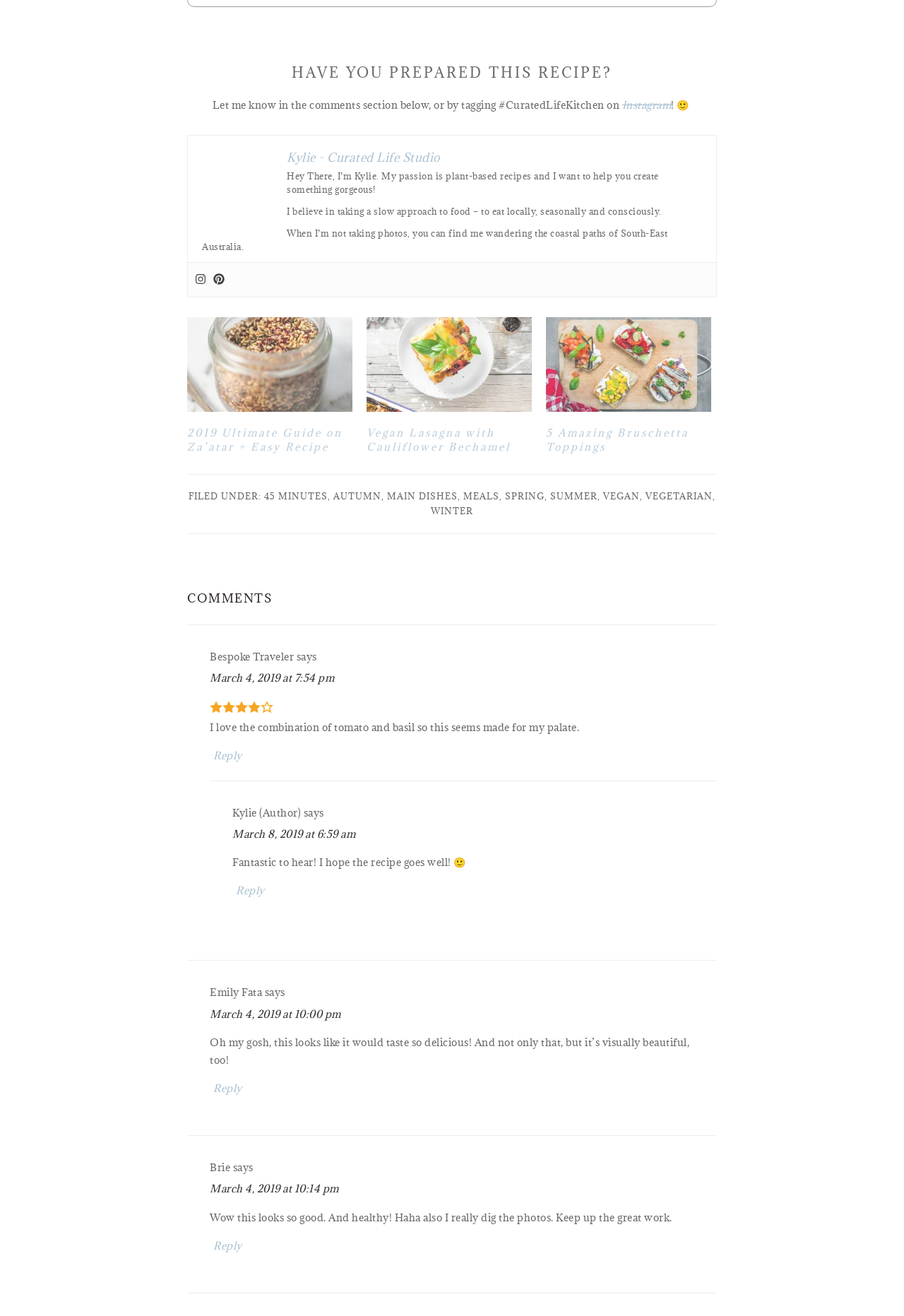Please answer the following query using a single word or phrase: 
What is the topic of the recipe?

Za'atar